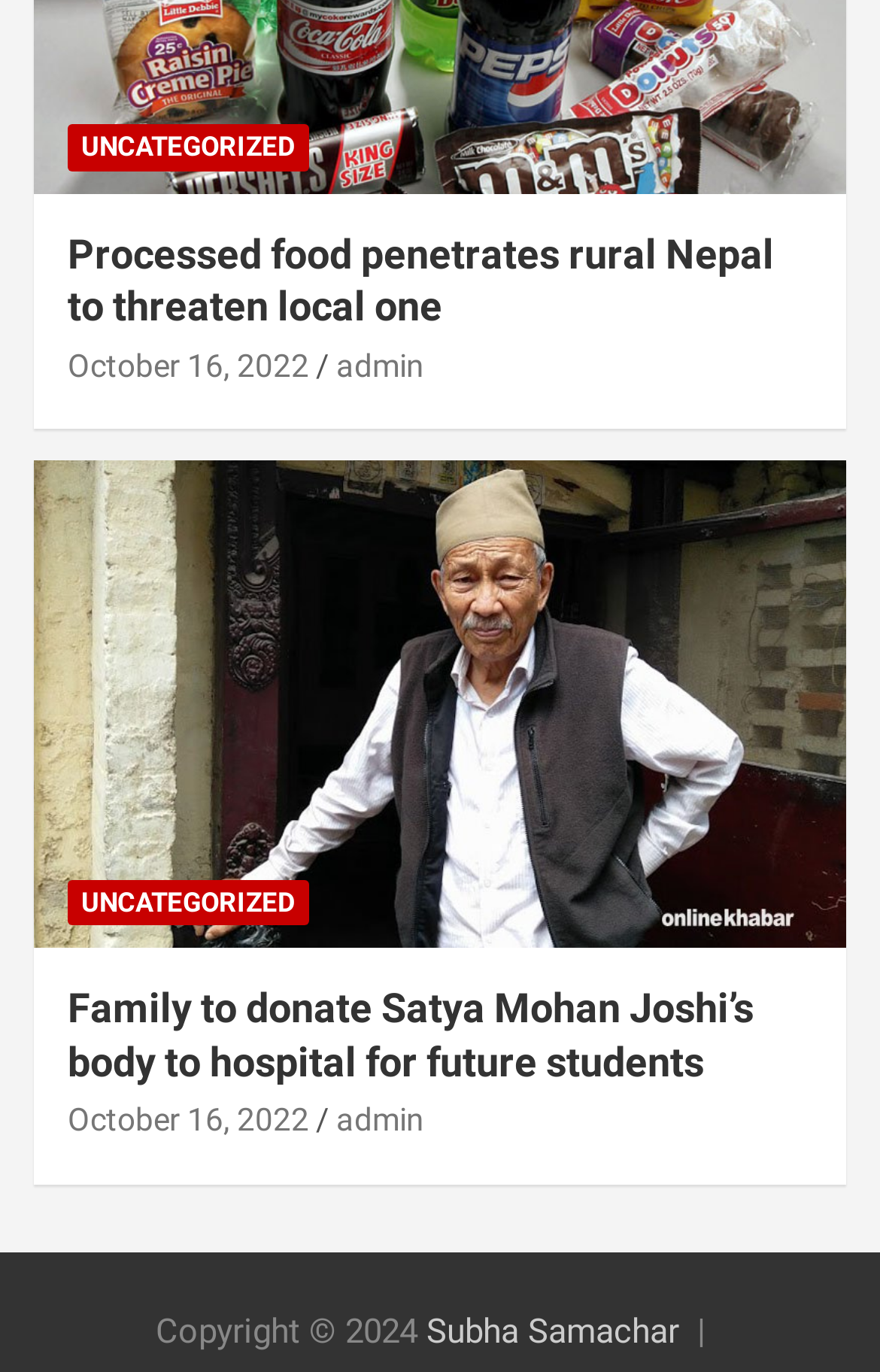Refer to the screenshot and answer the following question in detail:
How many articles are on this page?

I counted the number of headings on the page, which are 'Processed food penetrates rural Nepal to threaten local one' and 'Family to donate Satya Mohan Joshi’s body to hospital for future students'. Each heading corresponds to an article, so there are 2 articles on this page.